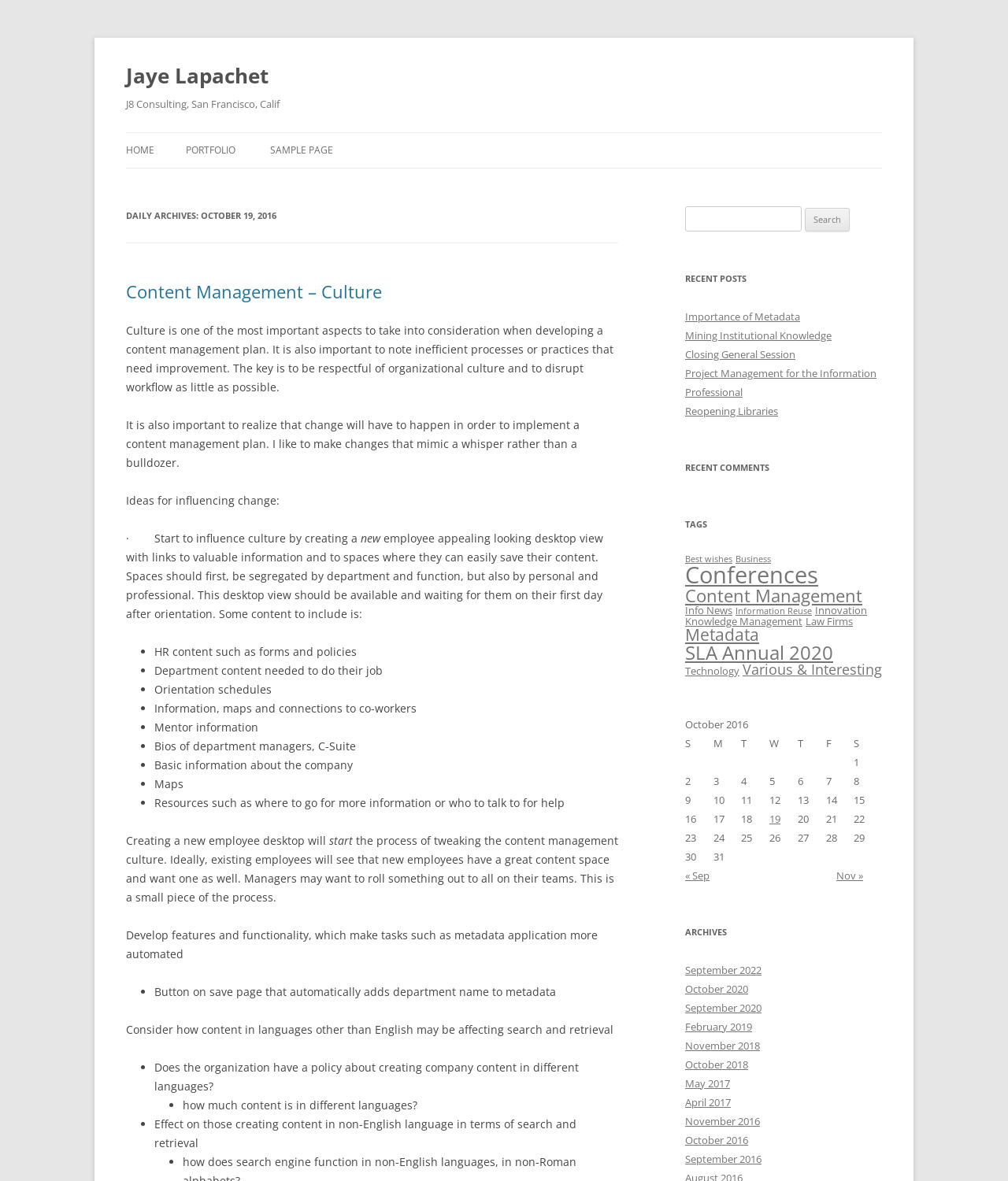Locate the bounding box of the UI element described in the following text: "Various & Interesting".

[0.737, 0.559, 0.875, 0.575]